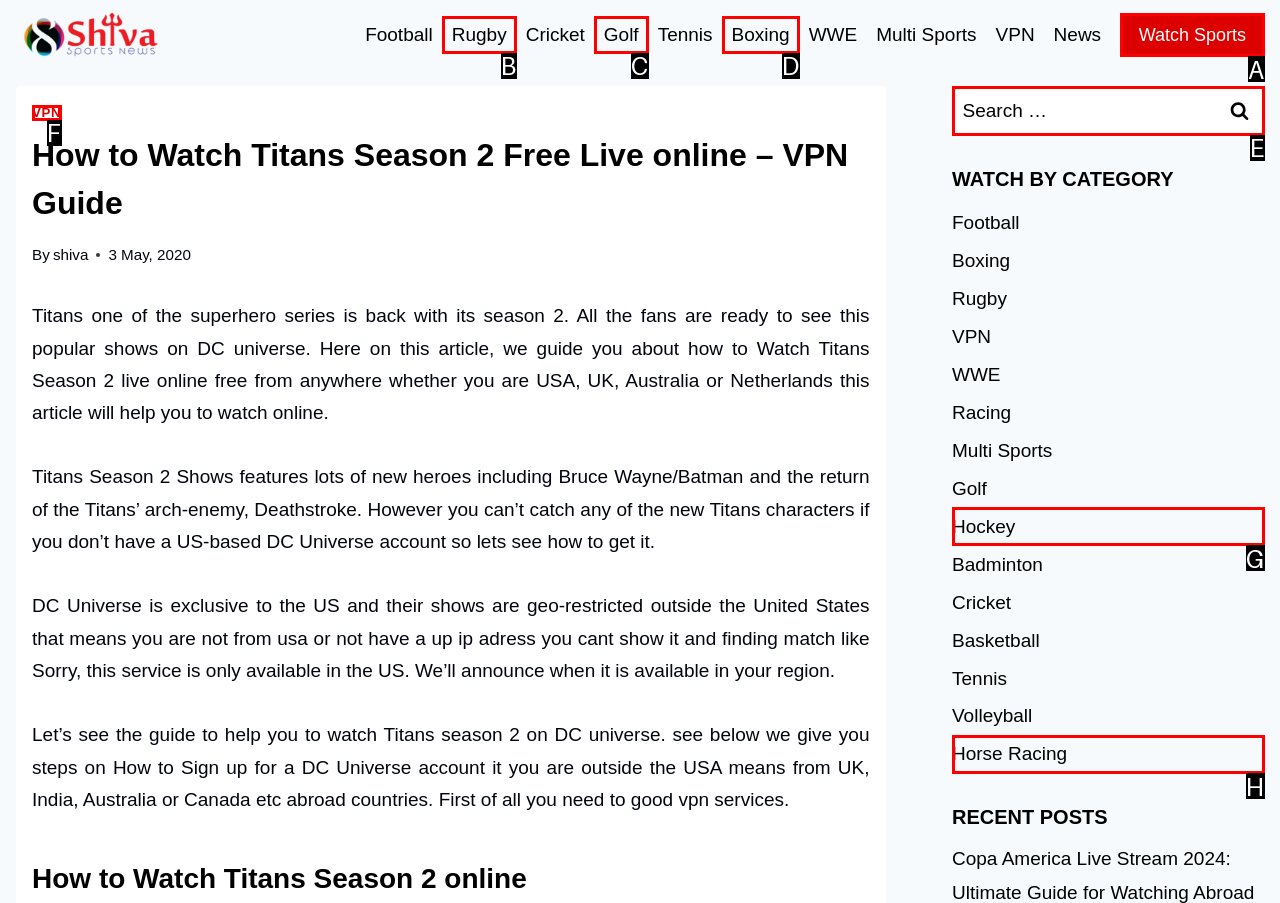Based on the element description: Horse Racing, choose the HTML element that matches best. Provide the letter of your selected option.

H